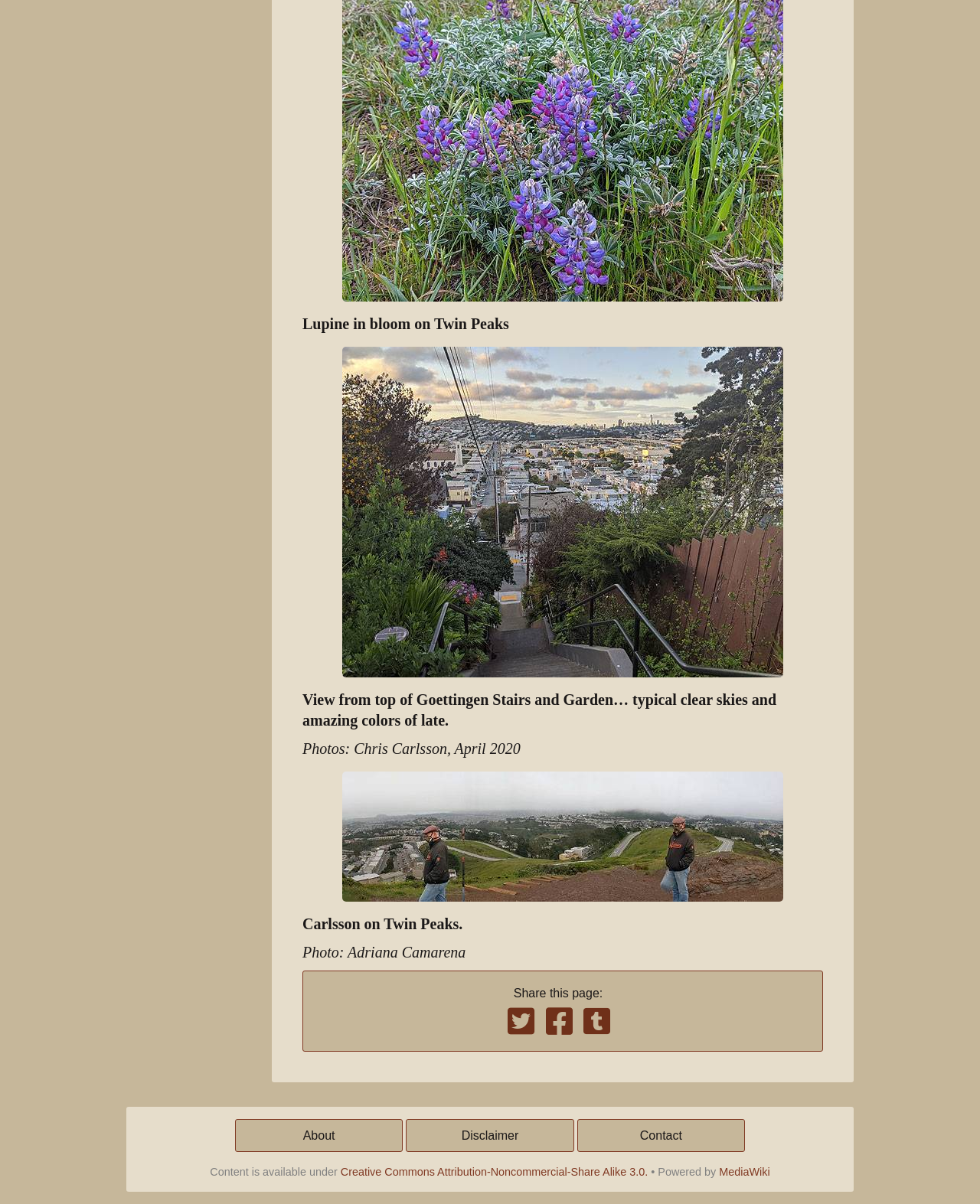What is the license under which the content is available?
Please respond to the question thoroughly and include all relevant details.

The text 'Content is available under' is followed by a link to 'Creative Commons Attribution-Noncommercial-Share Alike 3.0', indicating that this is the license under which the content on the webpage is available.